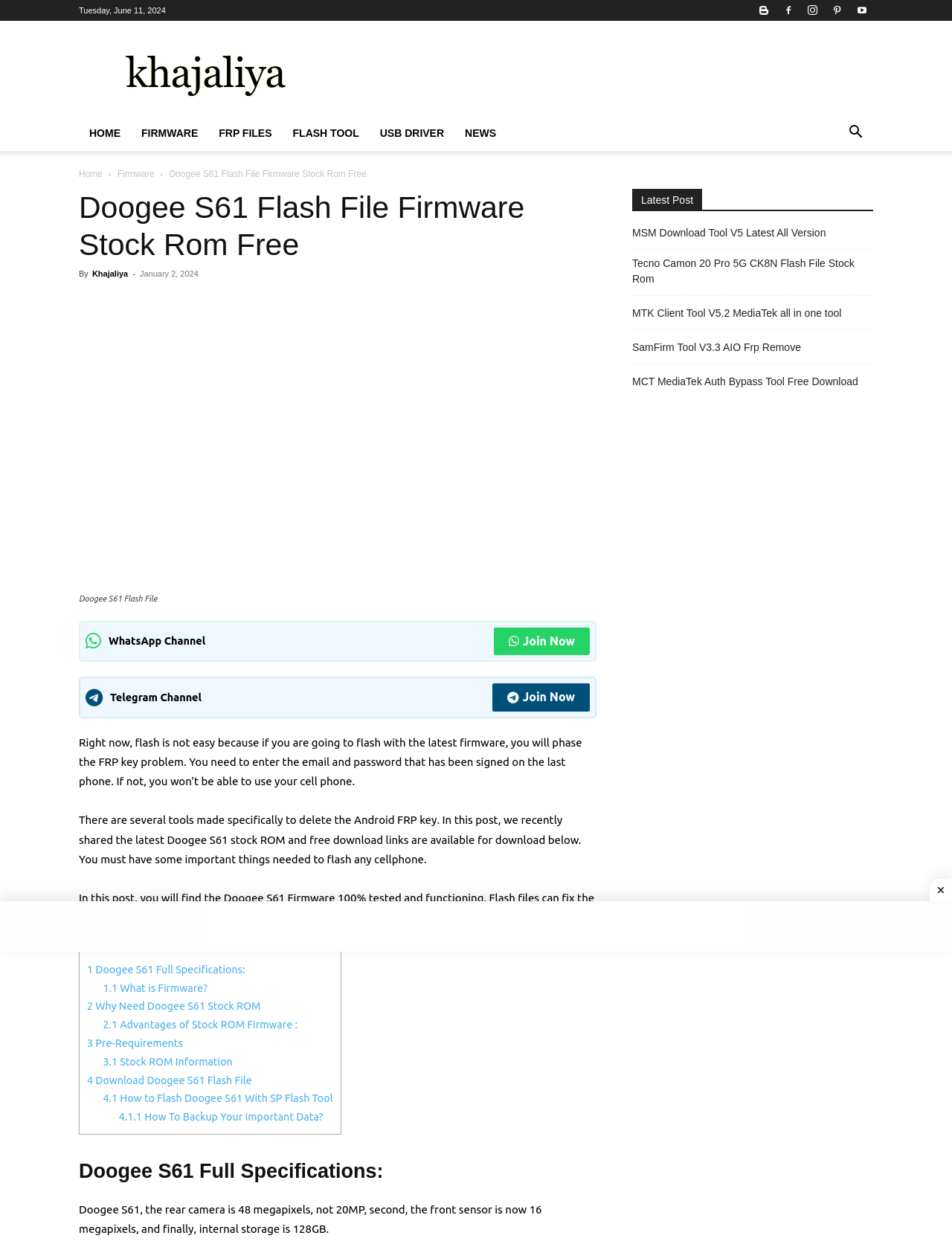What is the internal storage capacity?
Using the image, provide a detailed and thorough answer to the question.

The webpage mentions the full specifications of the Doogee S61, and according to the specifications, the internal storage capacity is 128GB.